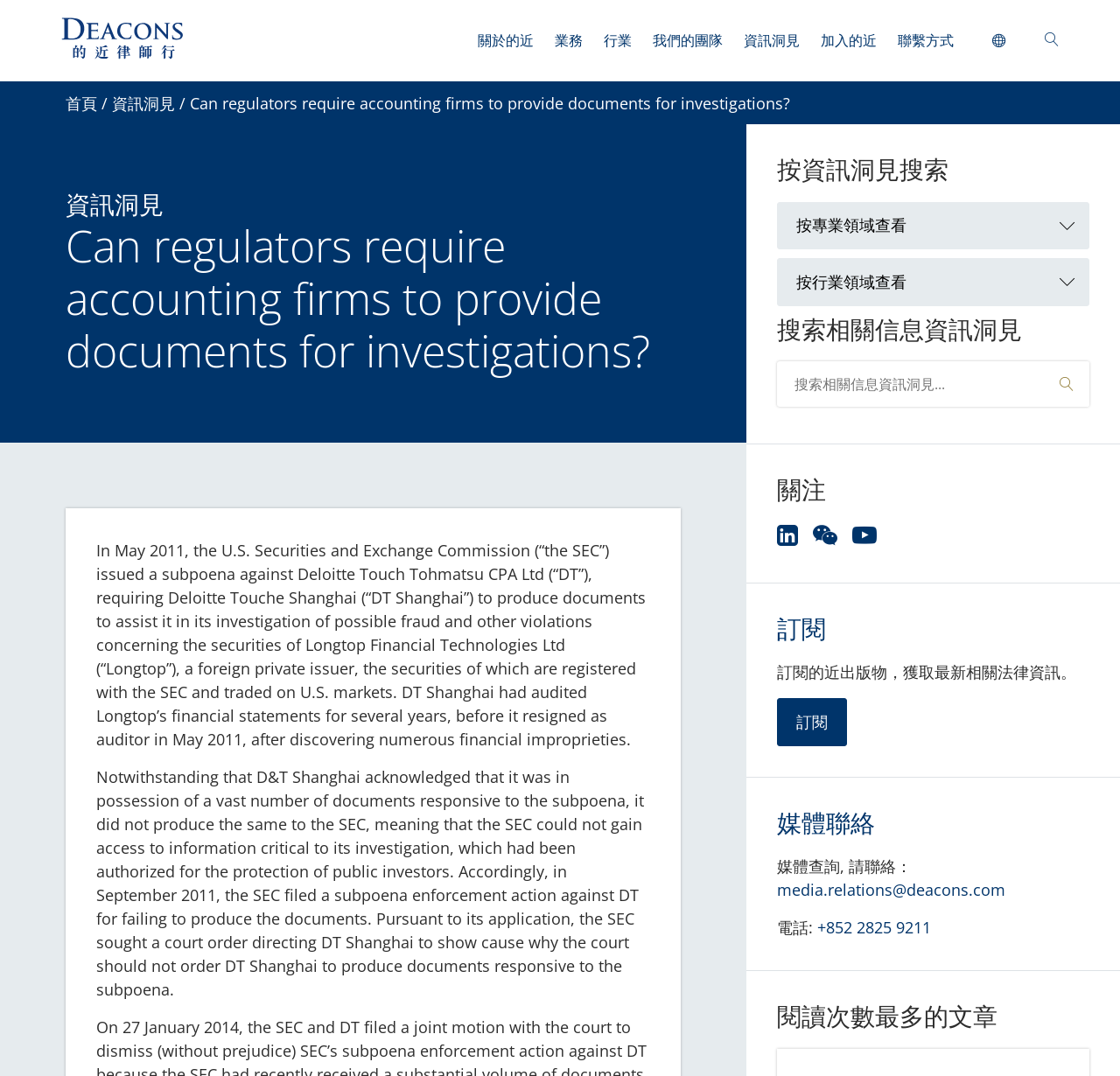Extract the top-level heading from the webpage and provide its text.

Can regulators require accounting firms to provide documents for investigations?